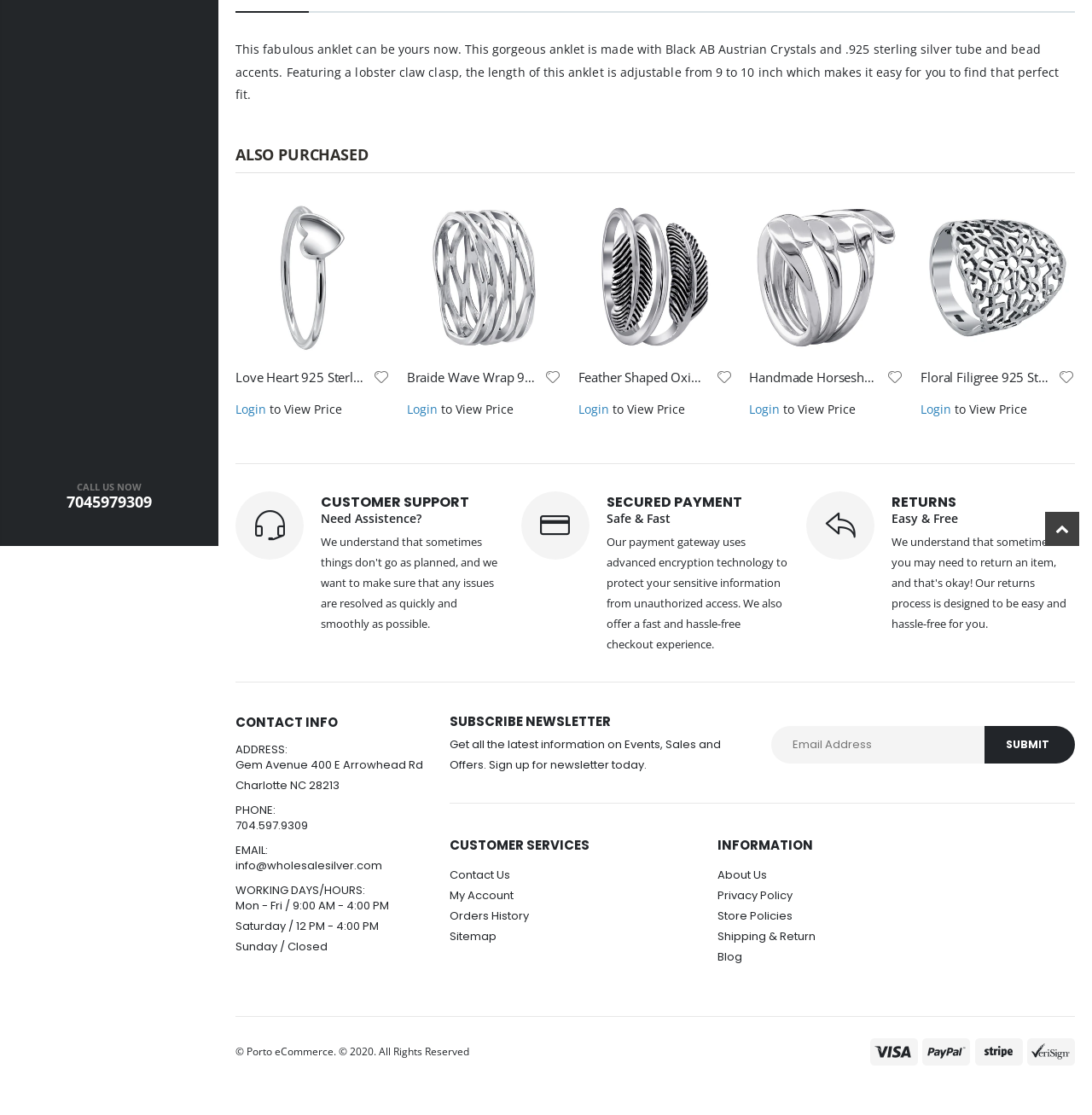Given the element description, predict the bounding box coordinates in the format (top-left x, top-left y, bottom-right x, bottom-right y). Make sure all values are between 0 and 1. Here is the element description: Add to Cart

[0.631, 0.191, 0.659, 0.219]